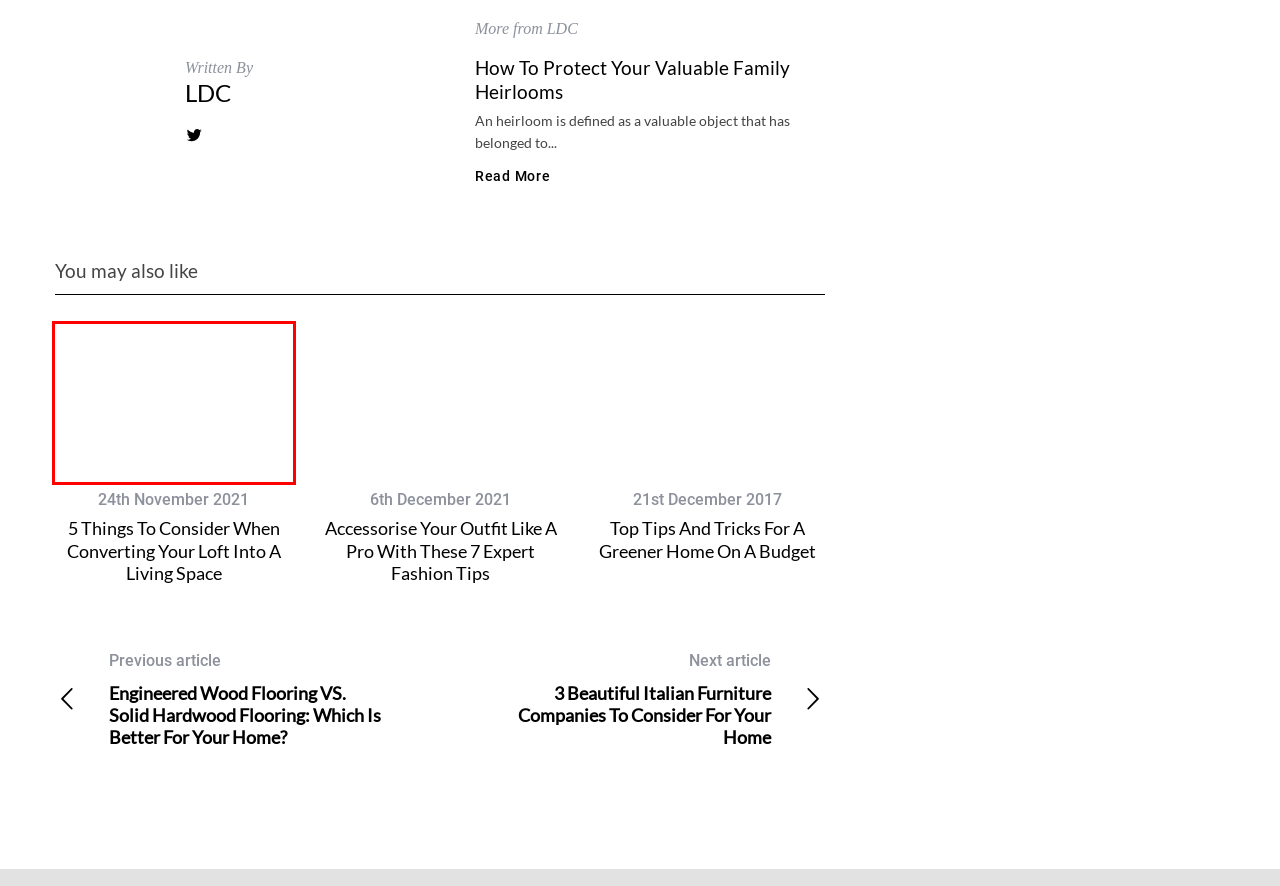Examine the screenshot of a webpage with a red bounding box around a UI element. Your task is to identify the webpage description that best corresponds to the new webpage after clicking the specified element. The given options are:
A. How To Protect Your Valuable Family Heirlooms | London Design Collective
B. Mother's Day Gifts | Mother's Day Gift Ideas 2024 | Gifts Australia
C. 5 Things To Consider When Converting Your Loft Into A Living Space | London Design Collective
D. 5 Types Of Flower Decorations That Will Instantly Brighten Up Your Home | London Design Collective
E. 3 Beautiful Italian Furniture Companies To Consider For Your Home | London Design Collective
F. Presents | London Design Collective
G. Accessorise Your Outfit Like A Pro With These 7 Expert Fashion Tips | London Design Collective
H. Top Tips and Tricks for a Greener Home on a Budget | London Design Collective

C